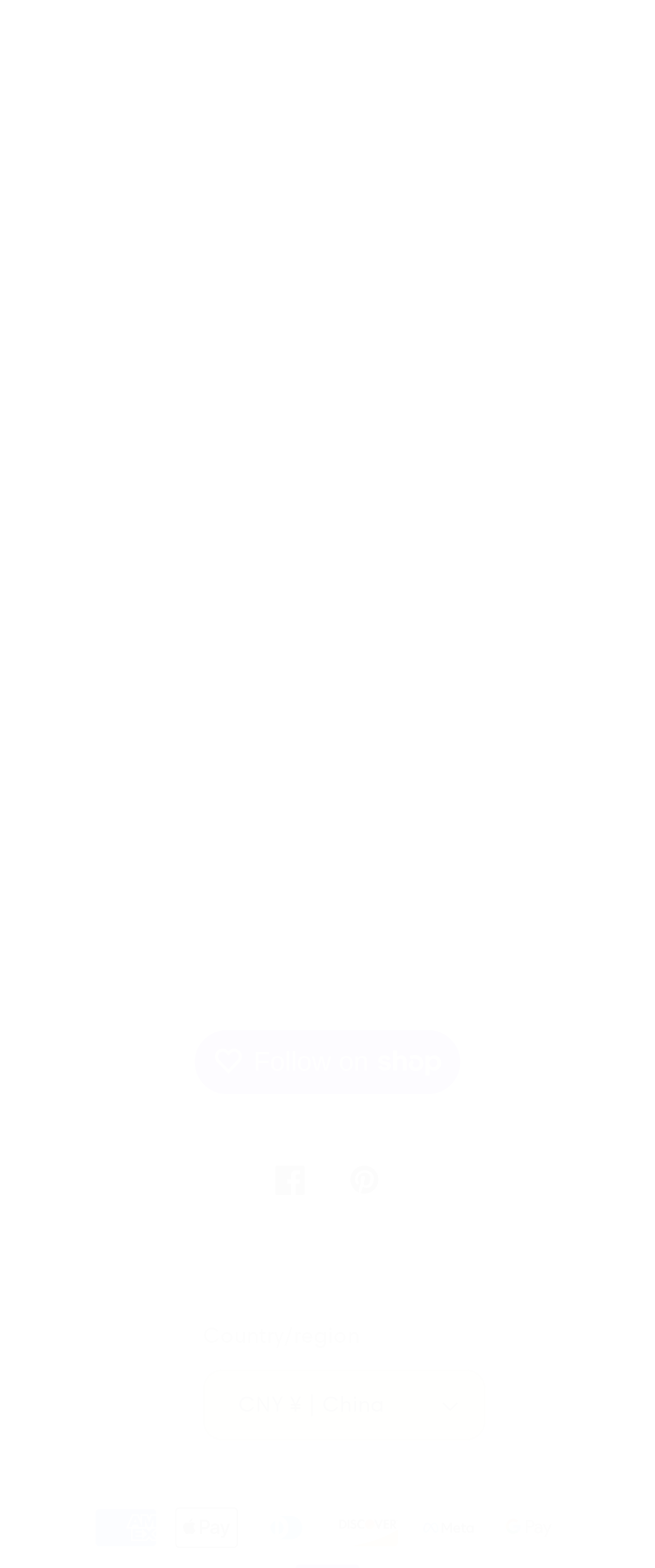Please give a succinct answer using a single word or phrase:
What is the first link in the top navigation menu?

Contact